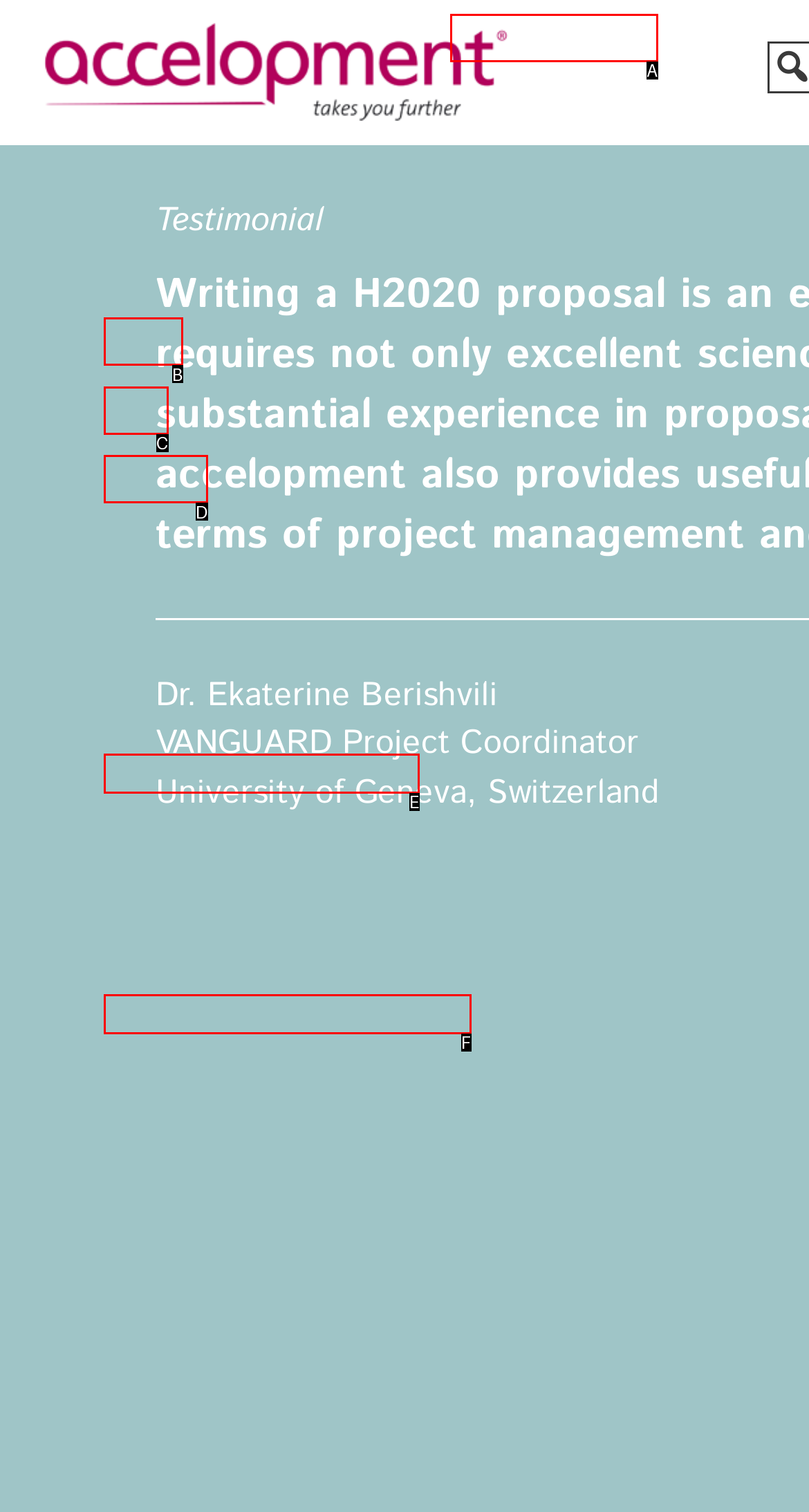Select the HTML element that corresponds to the description: Clients
Reply with the letter of the correct option from the given choices.

D